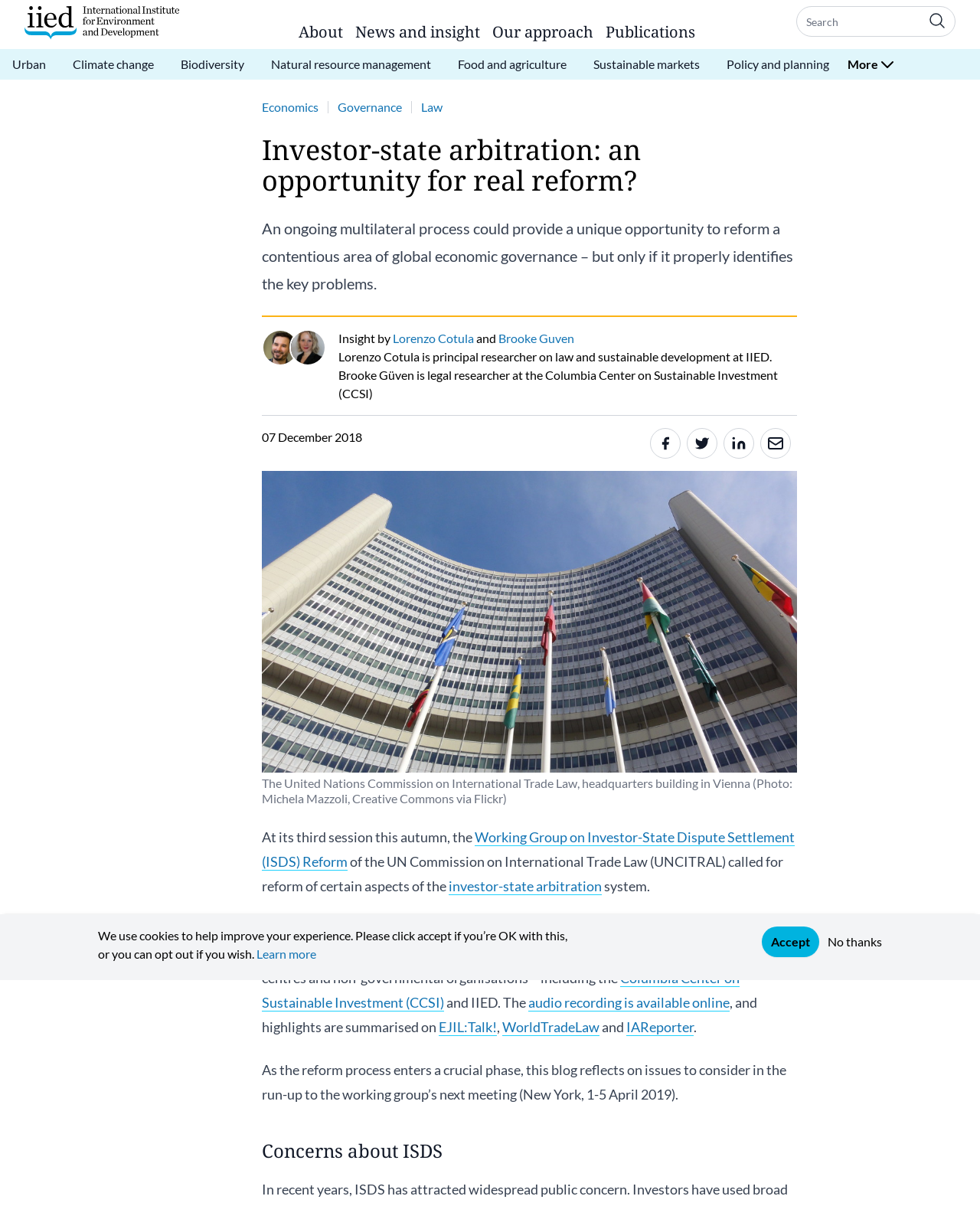Find the bounding box coordinates corresponding to the UI element with the description: "Principles of SSI Task Force". The coordinates should be formatted as [left, top, right, bottom], with values as floats between 0 and 1.

None